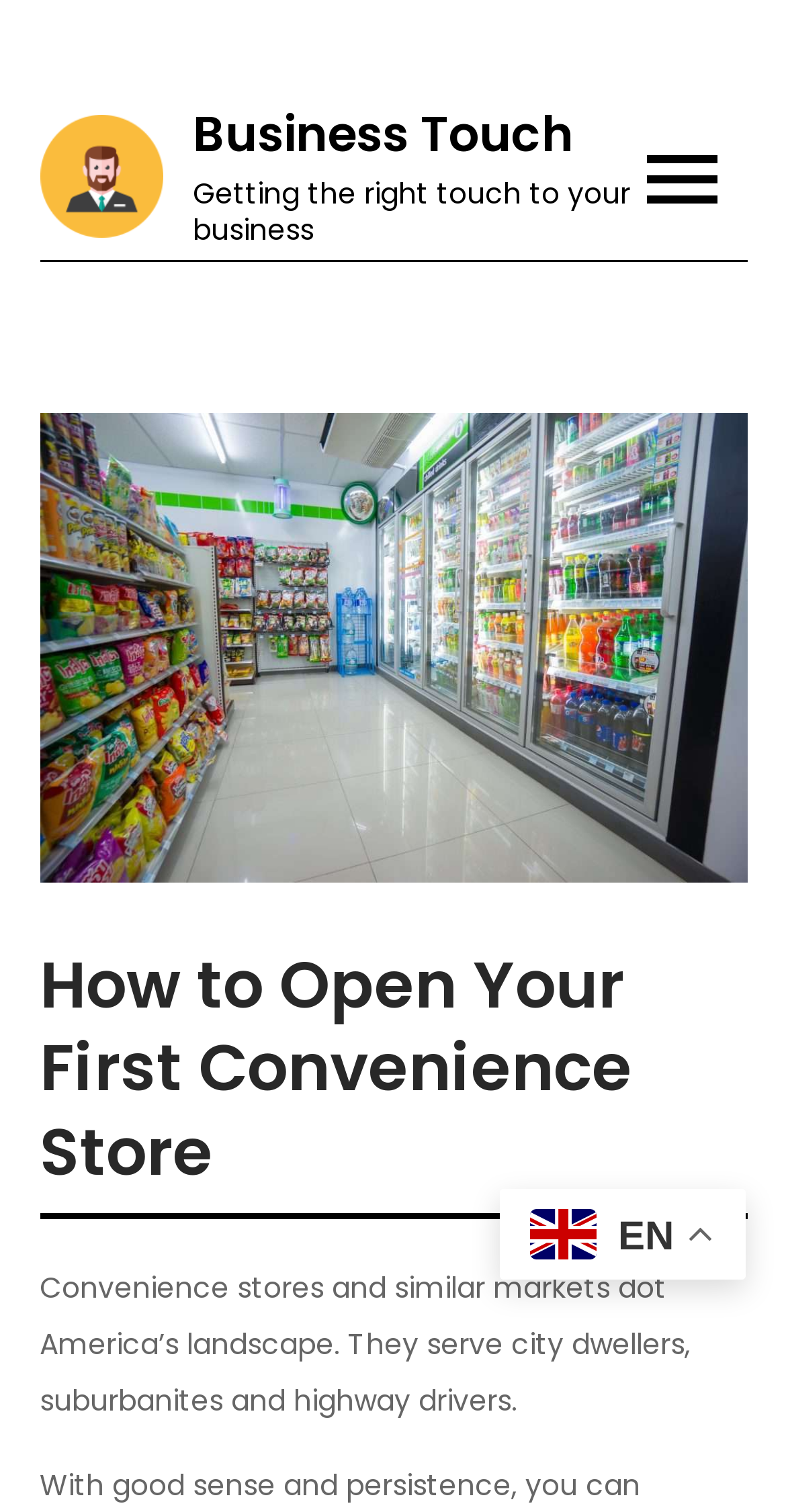What is the name of the business?
Look at the image and answer the question using a single word or phrase.

Business Touch